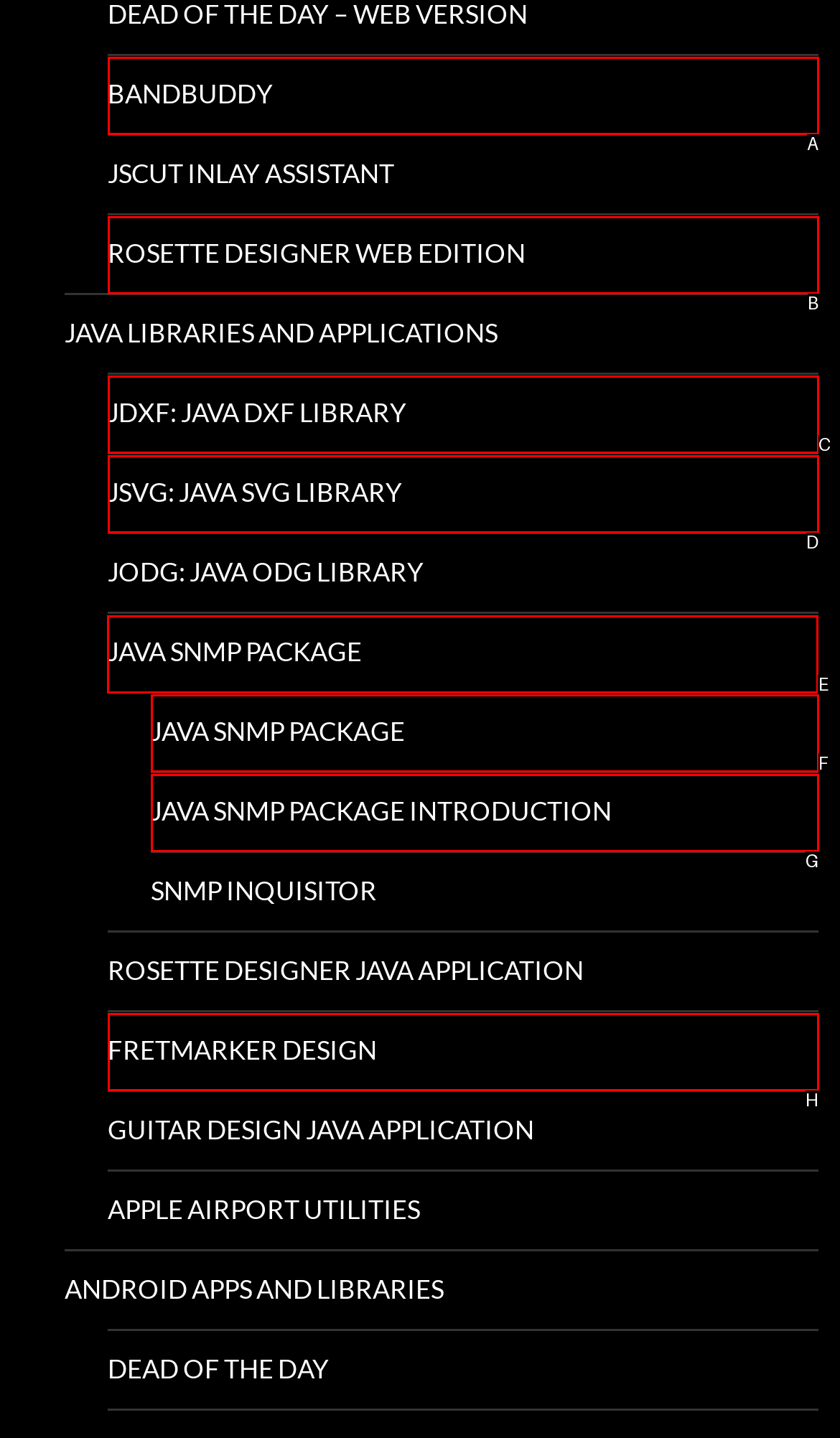Identify the correct UI element to click to follow this instruction: learn about JAVA SNMP PACKAGE
Respond with the letter of the appropriate choice from the displayed options.

E